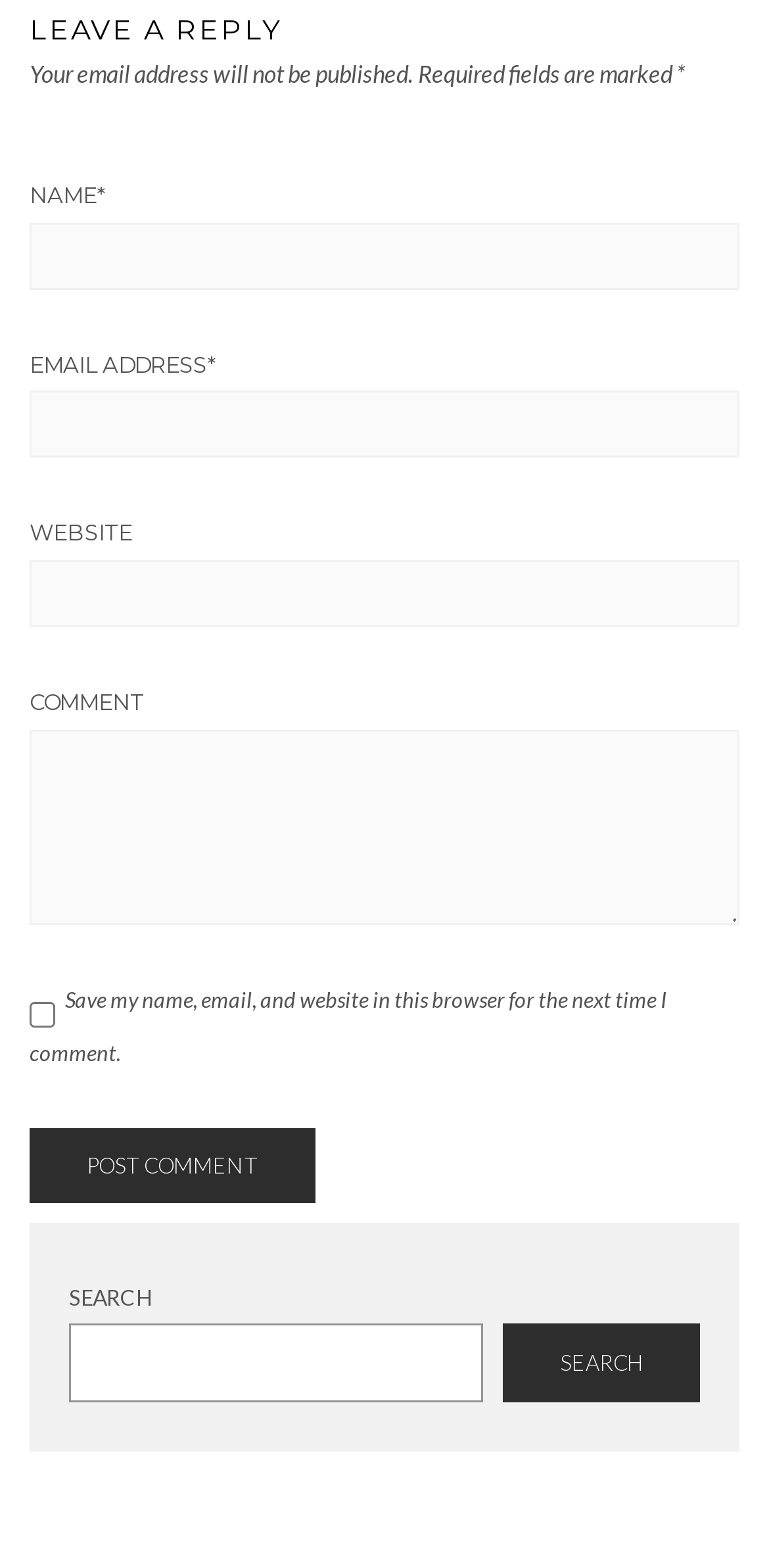Please answer the following question using a single word or phrase: What is the label of the first textbox?

NAME